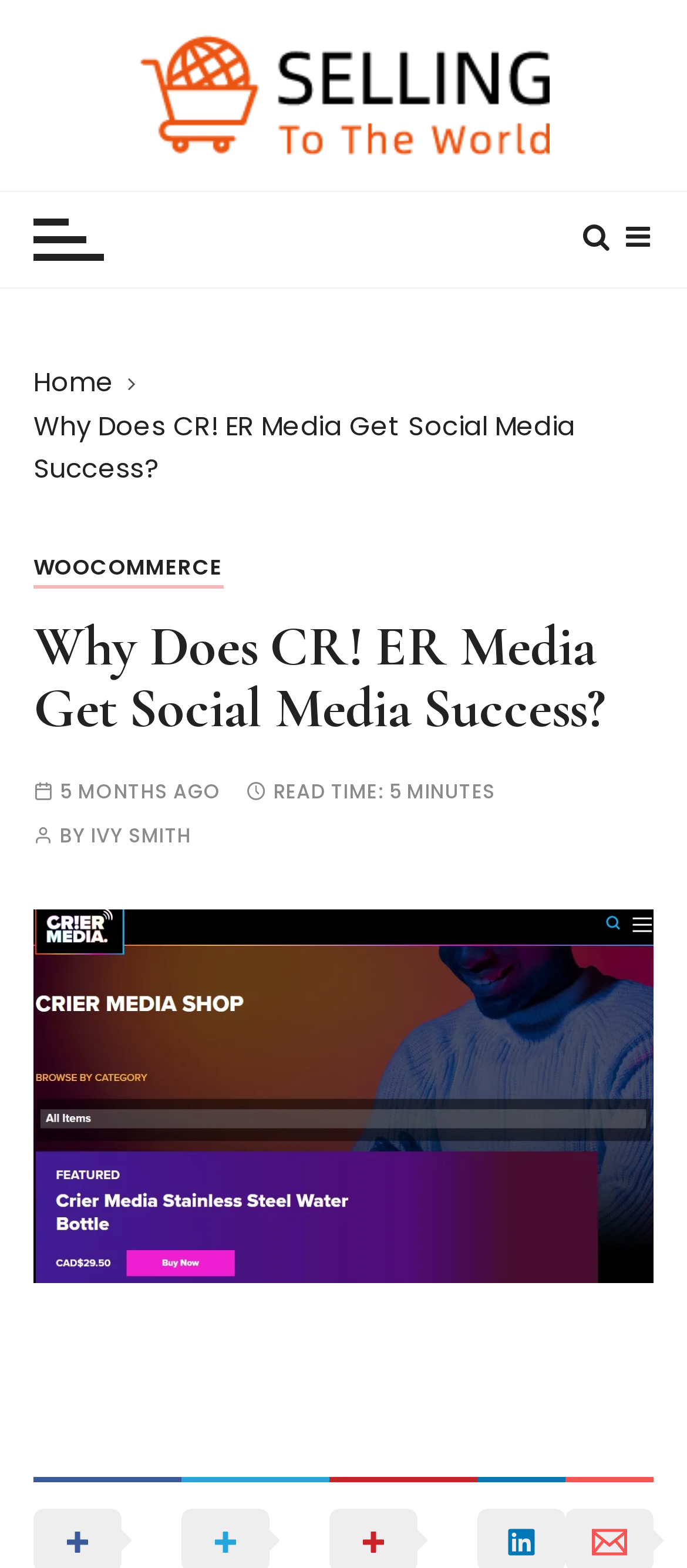How long does it take to read the article?
Using the image as a reference, deliver a detailed and thorough answer to the question.

The article provides a read time indicator, which is '5 MINUTES' according to the StaticText element. This information is located below the article title and above the author's name.